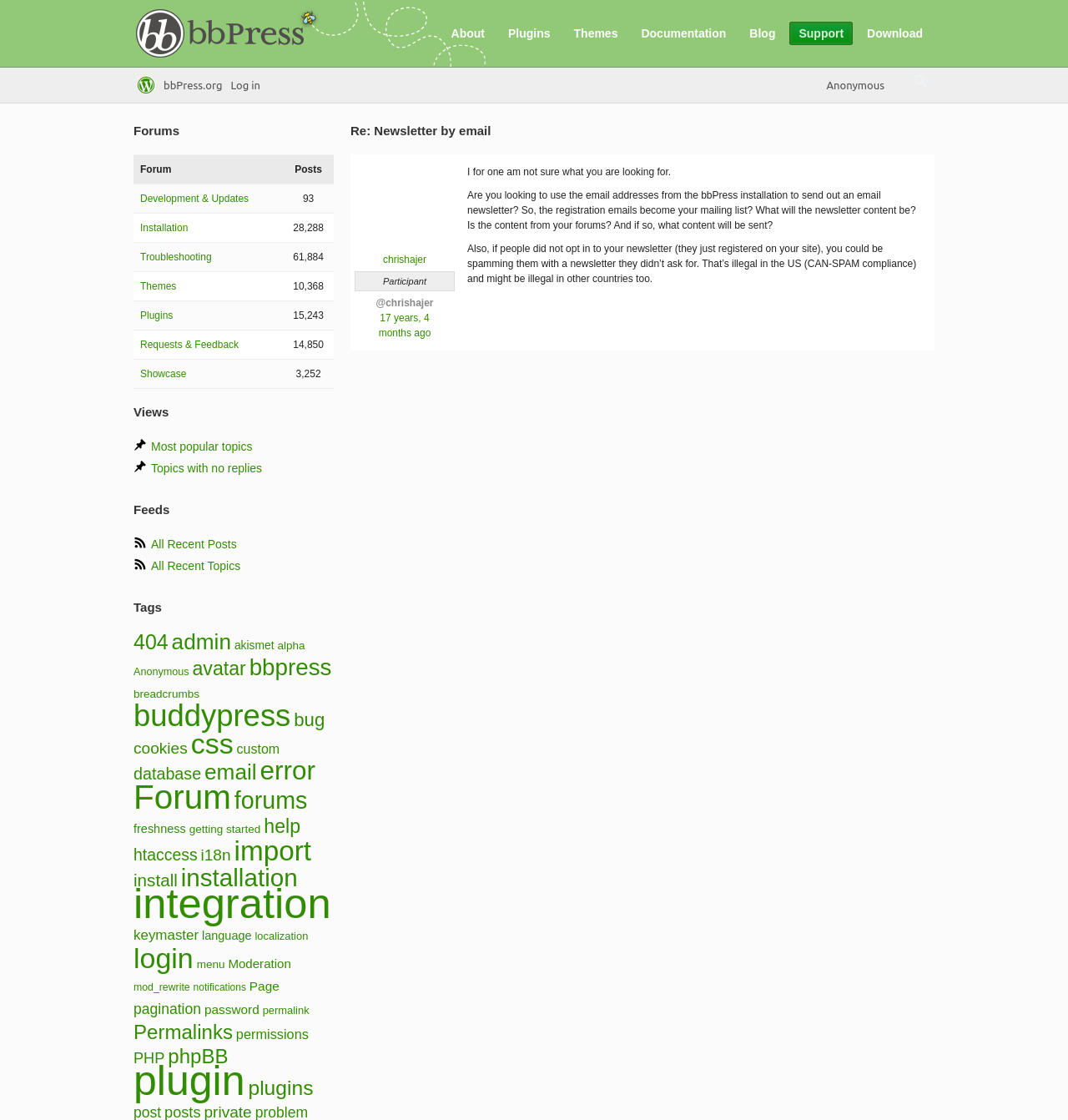From the image, can you give a detailed response to the question below:
How many replies are there to the topic 'Newsletter by email'?

I found the answer by looking at the static text elements below the heading 'Re: Newsletter by email' and not finding any indication of replies, indicating that there are no replies to the topic.